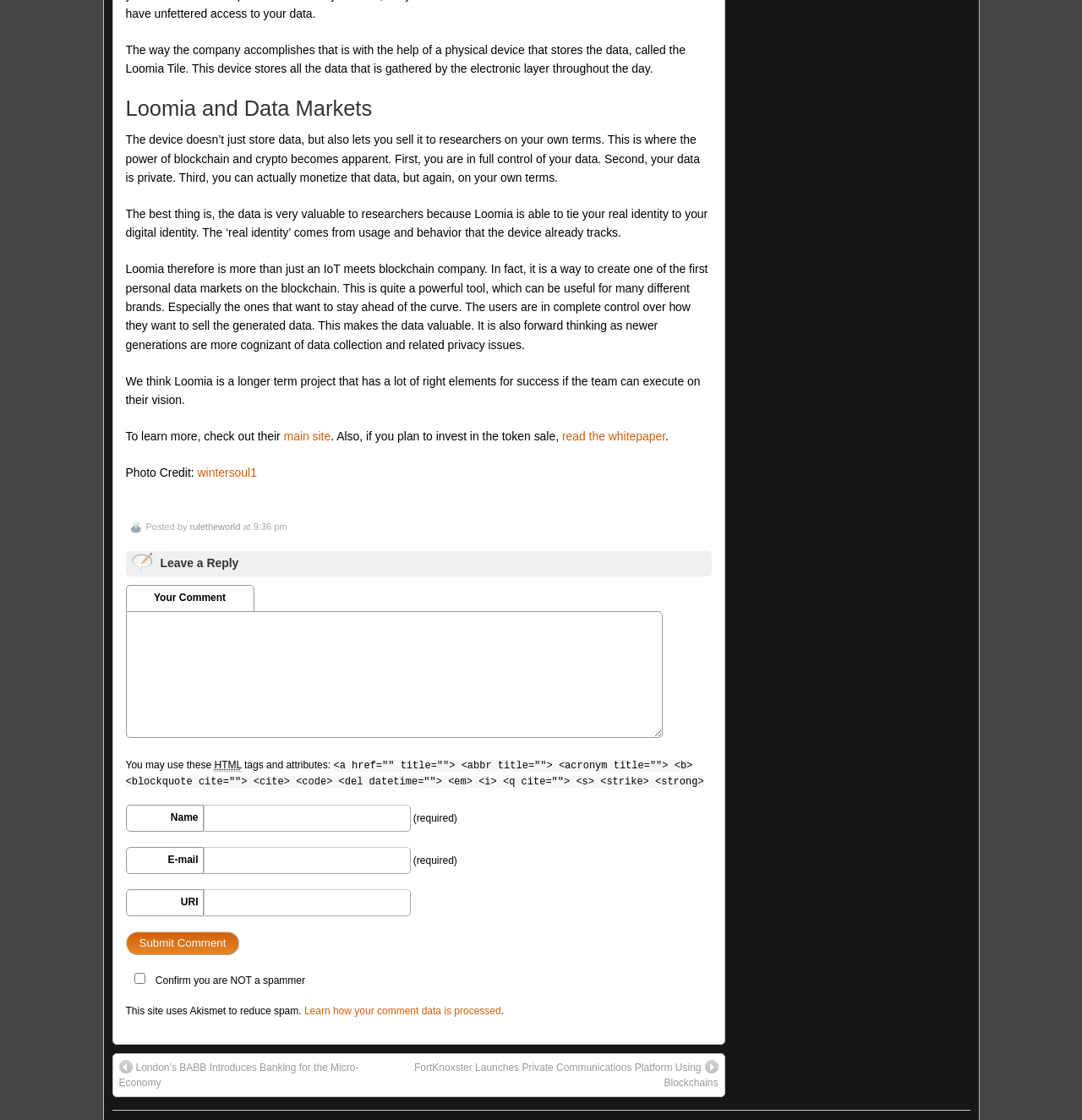Please identify the coordinates of the bounding box that should be clicked to fulfill this instruction: "check recommended articles".

None